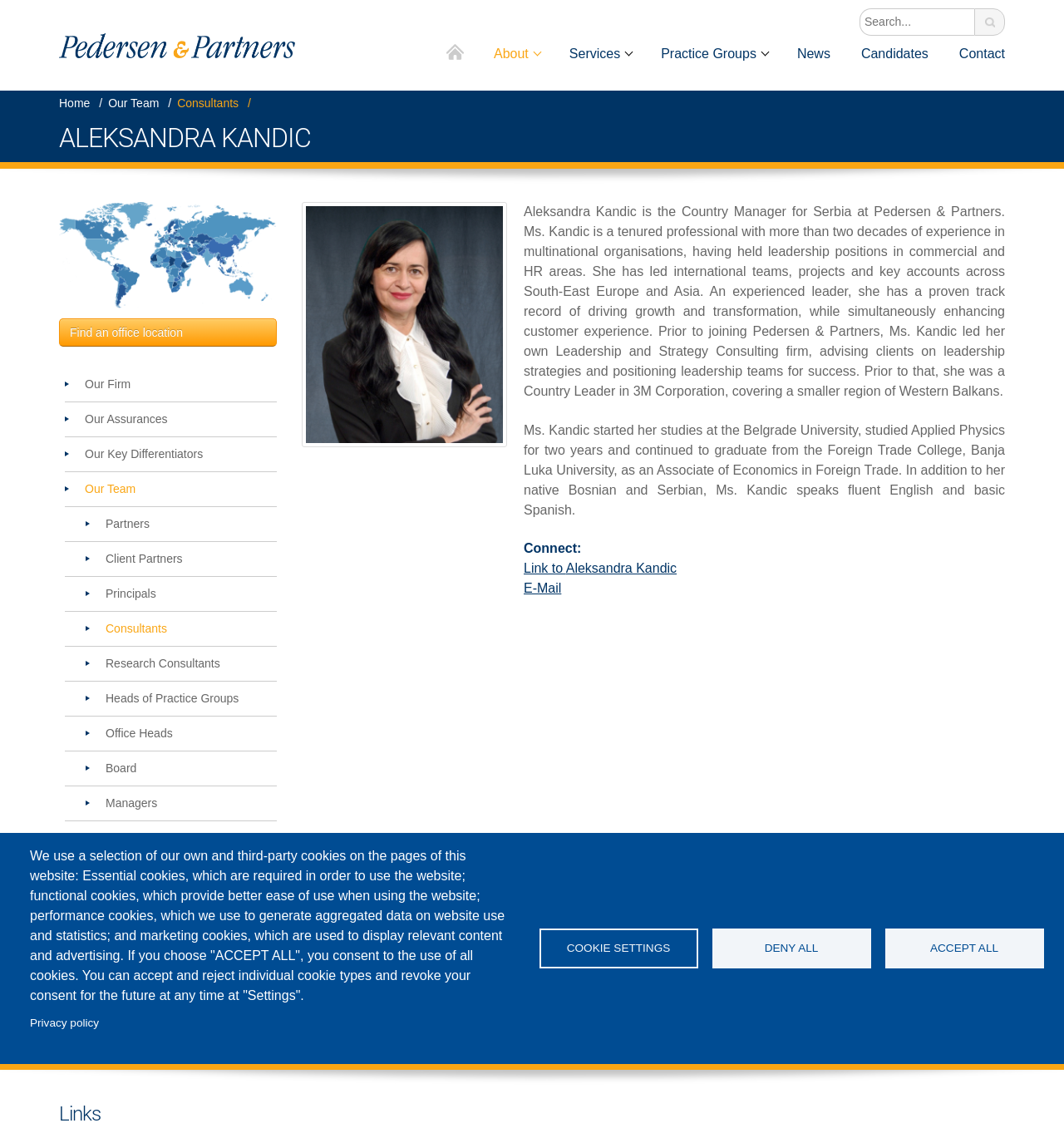Provide the bounding box coordinates for the UI element that is described as: "Research Consultants".

[0.08, 0.571, 0.26, 0.601]